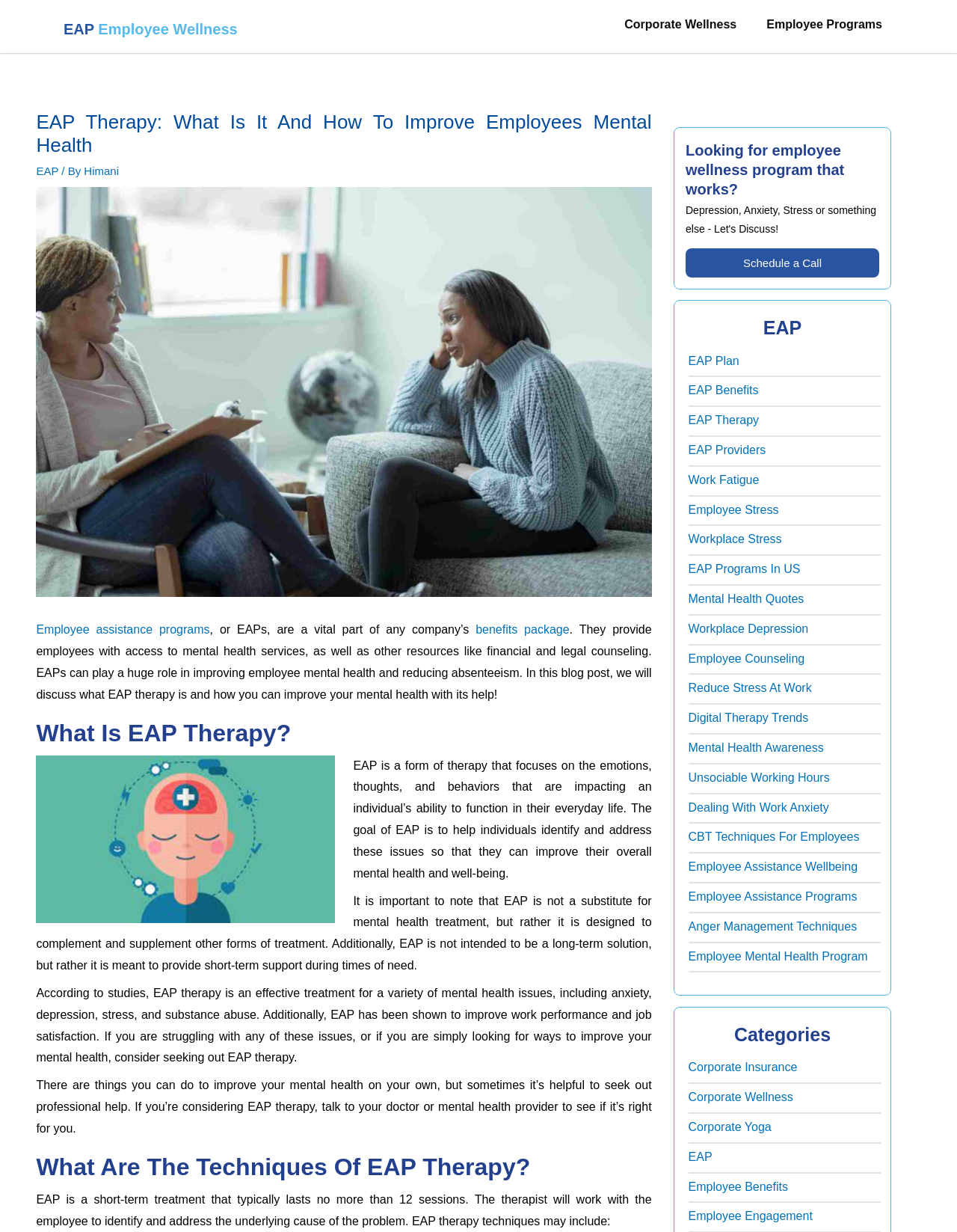Identify the bounding box of the UI element described as follows: "Himani". Provide the coordinates as four float numbers in the range of 0 to 1 [left, top, right, bottom].

[0.088, 0.134, 0.124, 0.144]